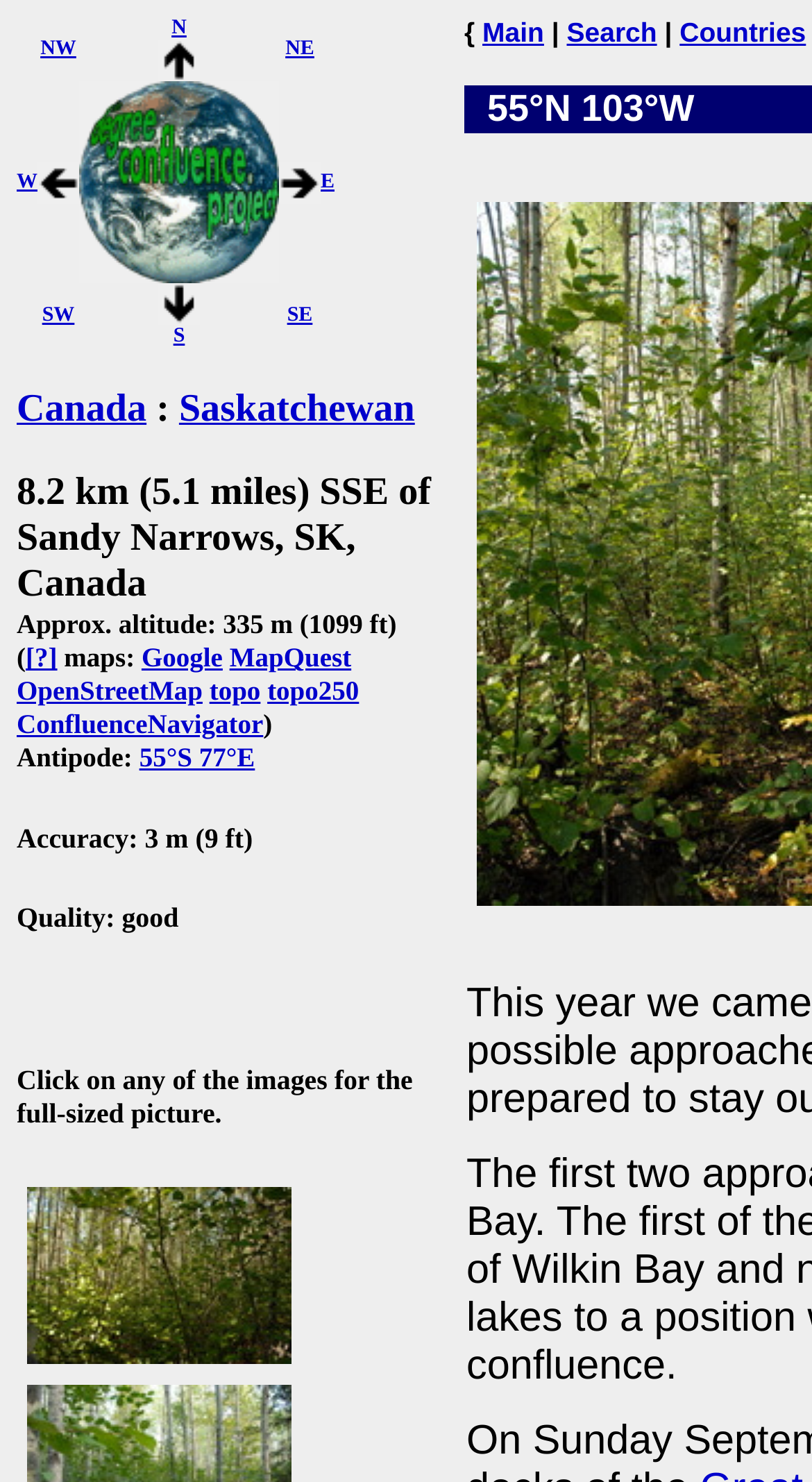Locate the bounding box coordinates of the area where you should click to accomplish the instruction: "Login".

None